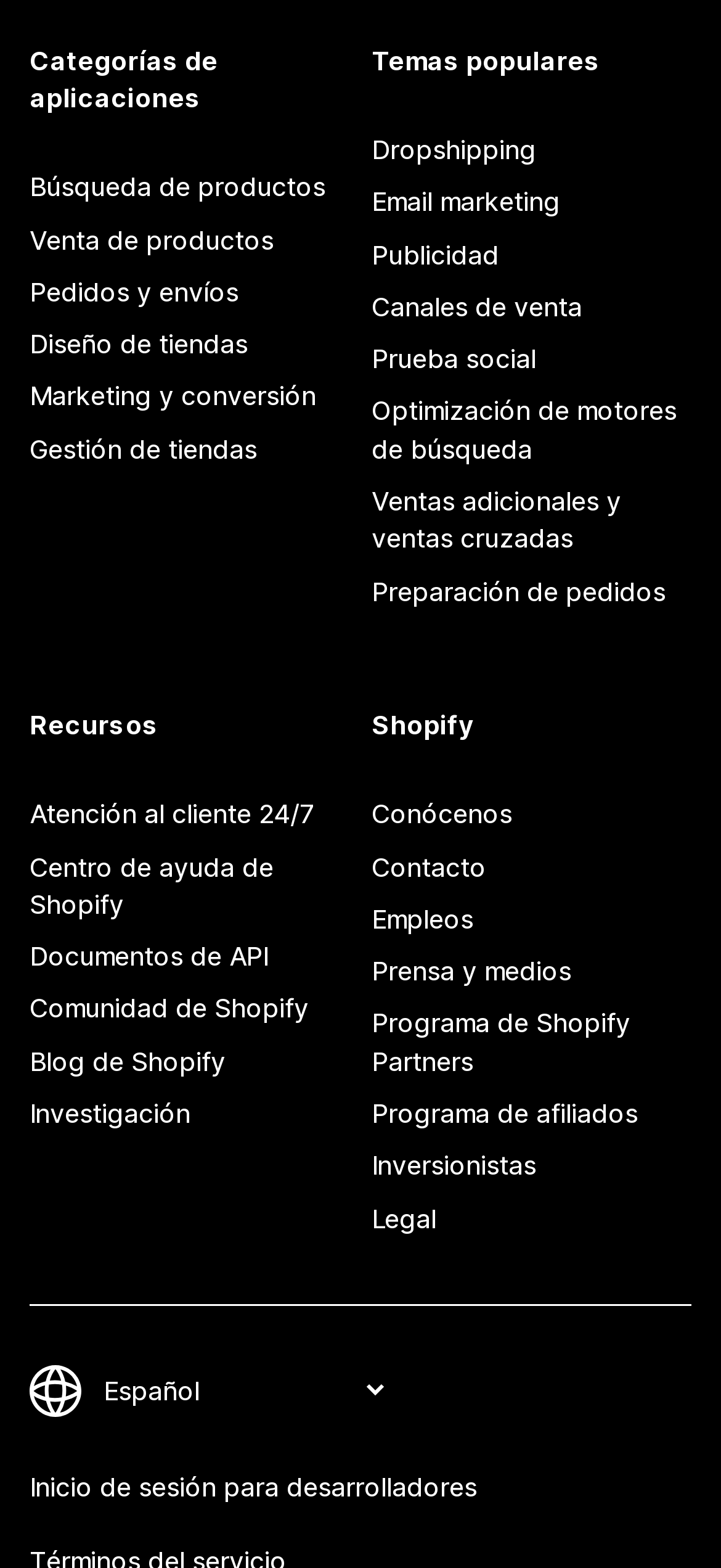Find the bounding box coordinates of the element to click in order to complete the given instruction: "Search for products."

[0.041, 0.103, 0.485, 0.136]